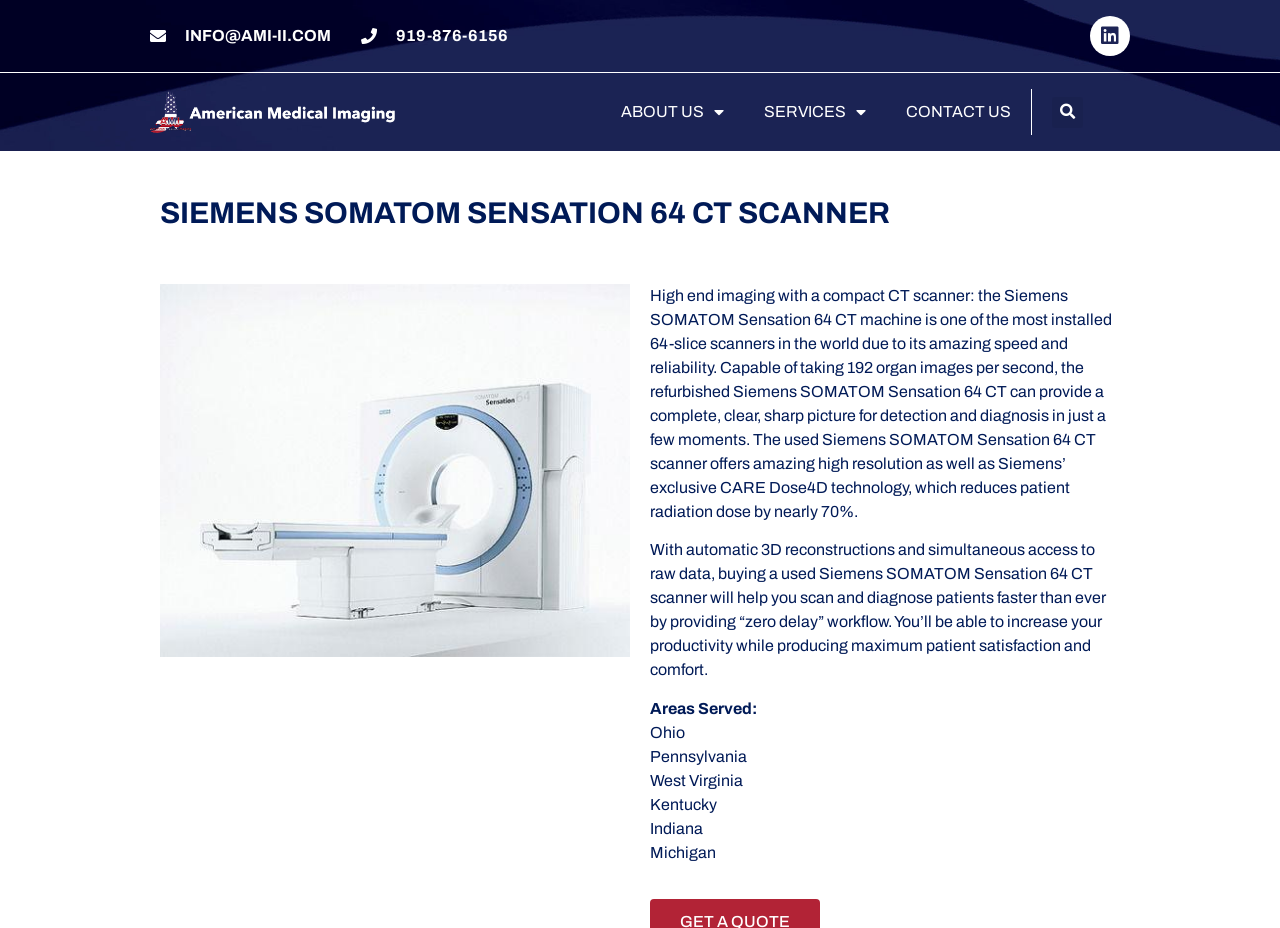What is the purpose of the Siemens SOMATOM Sensation 64 CT scanner?
Please respond to the question thoroughly and include all relevant details.

The StaticText element at the top of the webpage describes the CT scanner's capabilities, stating that it can provide a complete, clear, sharp picture for detection and diagnosis in just a few moments. This indicates that the purpose of the CT scanner is for detection and diagnosis.